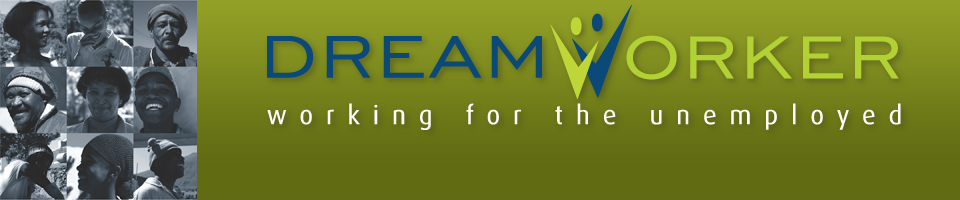Provide a short, one-word or phrase answer to the question below:
What do the black-and-white portraits represent?

Lives impacted by DreamWorker's initiatives